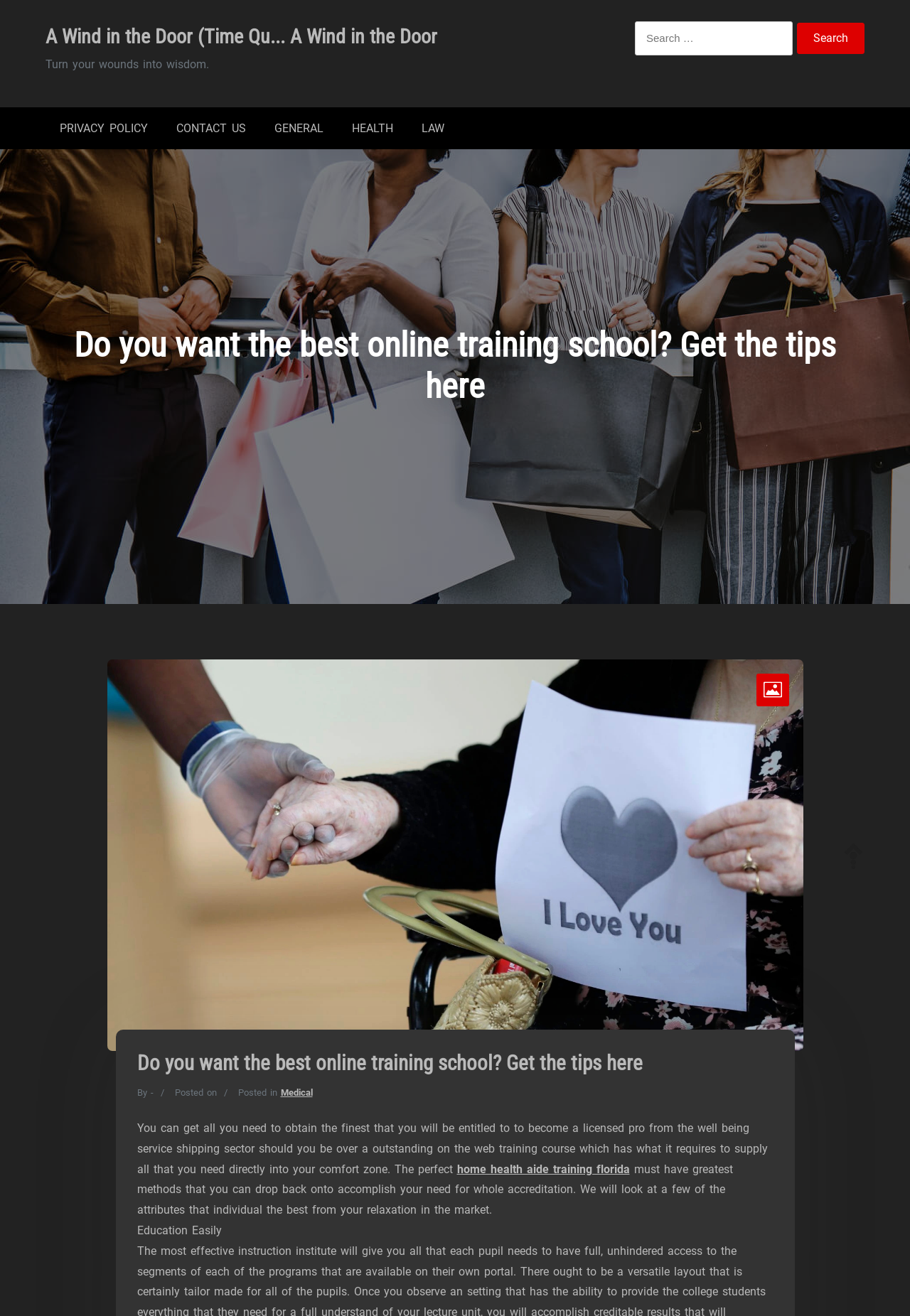Using the provided description: "Marine tracking", find the bounding box coordinates of the corresponding UI element. The output should be four float numbers between 0 and 1, in the format [left, top, right, bottom].

None